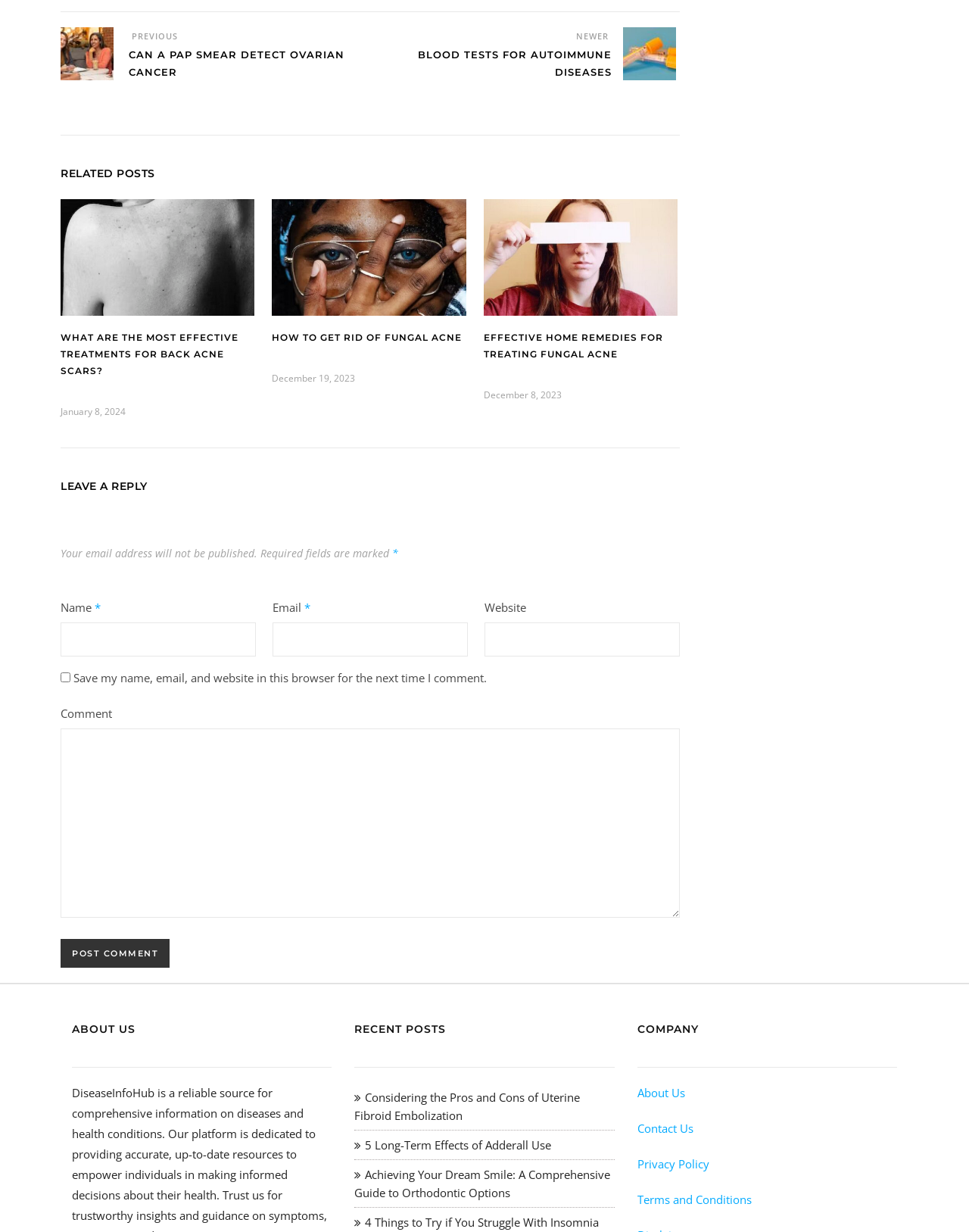What is the topic of the first related post?
Provide a short answer using one word or a brief phrase based on the image.

Back acne scars